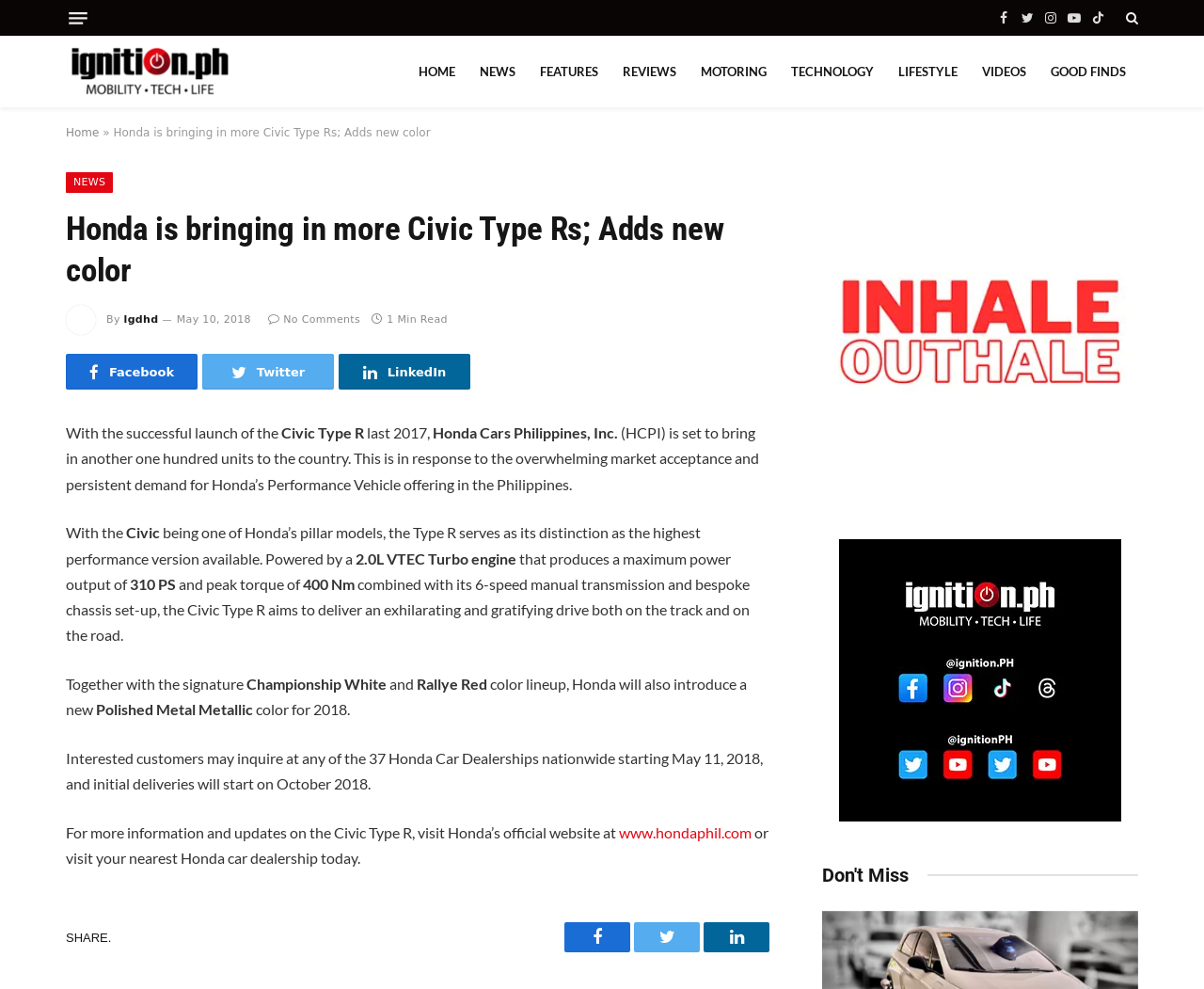Please find the bounding box coordinates for the clickable element needed to perform this instruction: "Click on the Facebook link".

[0.825, 0.0, 0.843, 0.036]